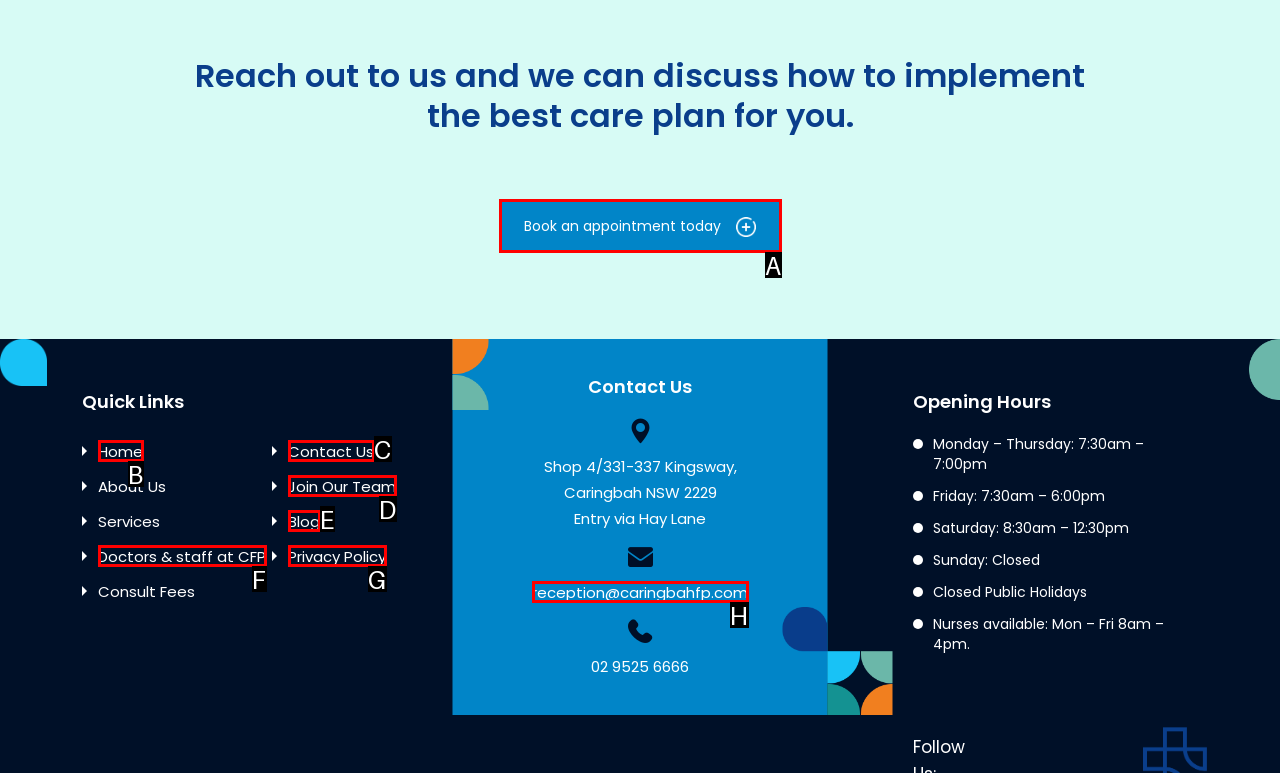Indicate which red-bounded element should be clicked to perform the task: View the blog Answer with the letter of the correct option.

E